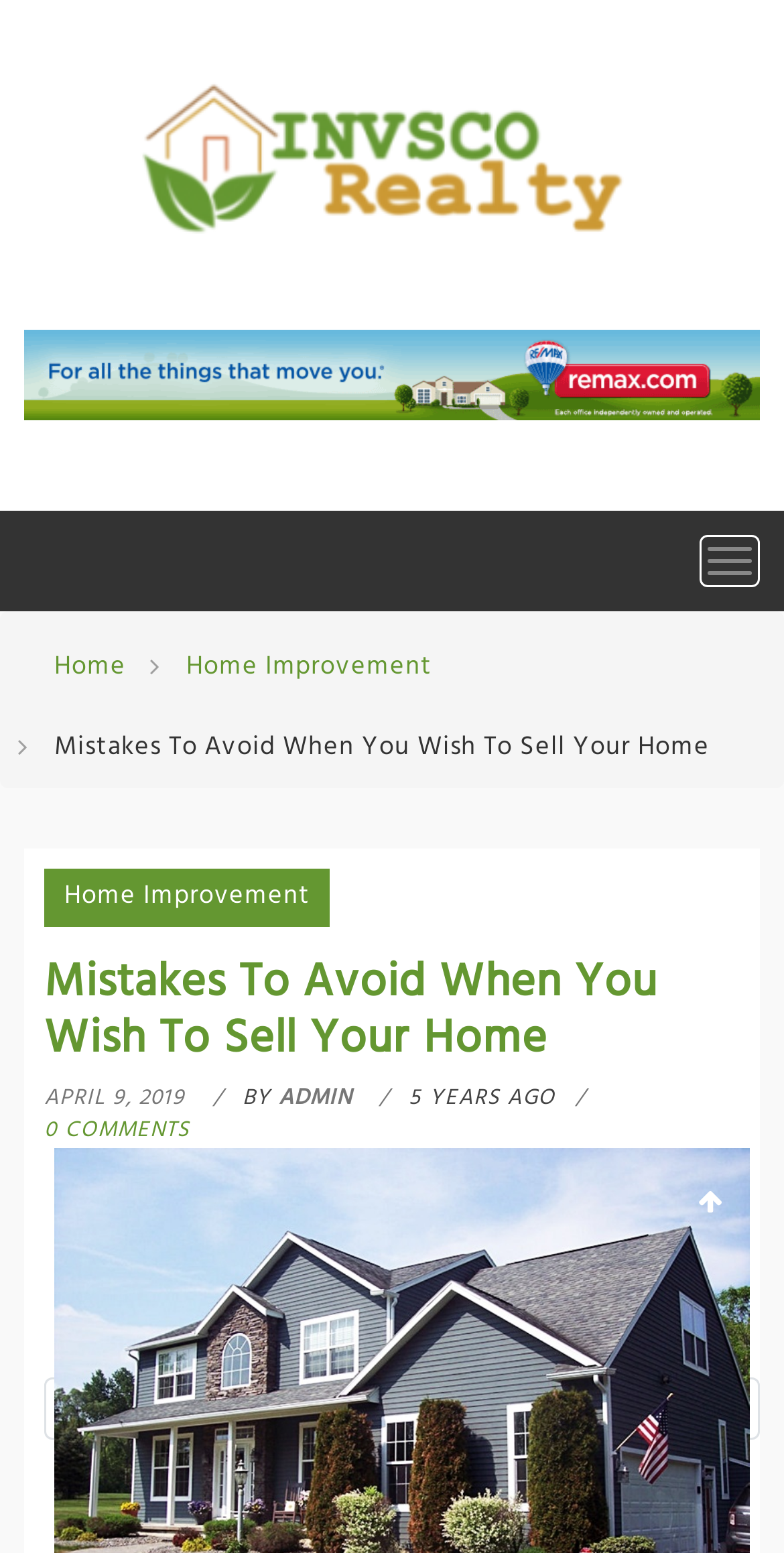Locate the bounding box coordinates of the element's region that should be clicked to carry out the following instruction: "read article posted on APRIL 9, 2019". The coordinates need to be four float numbers between 0 and 1, i.e., [left, top, right, bottom].

[0.056, 0.696, 0.237, 0.719]